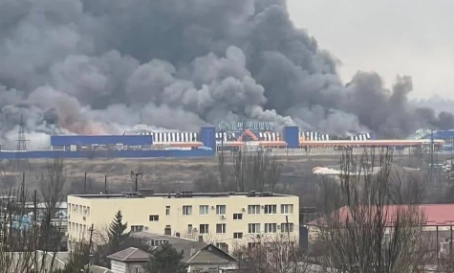Explain in detail what you see in the image.

In this haunting image, thick plumes of dark smoke billow into the sky, signaling a significant fire or explosion at an industrial site in Mariupol, Ukraine. The foreground reveals a residential area, featuring a series of low-rise buildings, with stark contrasts between the ash-gray smoke and the muted colors of the structures. This scene captures the urgency and devastation of an environment marred by conflict, highlighting the impact of ongoing military actions in the region. The image is tied to the broader narrative of Ukrainian environmentalists grappling with the repercussions of war, emphasizing the urgent need for awareness and action amidst such crises.